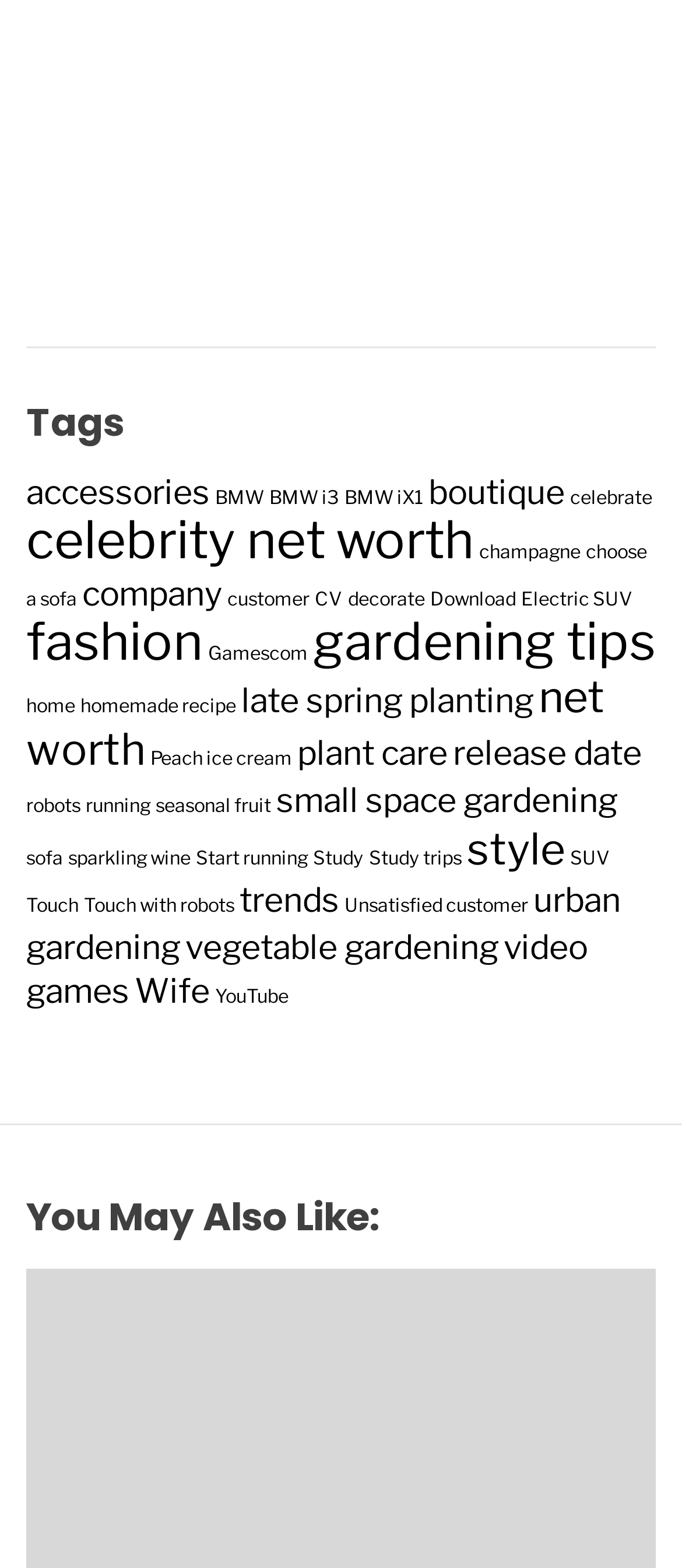Could you determine the bounding box coordinates of the clickable element to complete the instruction: "Discover 'gardening tips'"? Provide the coordinates as four float numbers between 0 and 1, i.e., [left, top, right, bottom].

[0.459, 0.39, 0.962, 0.429]